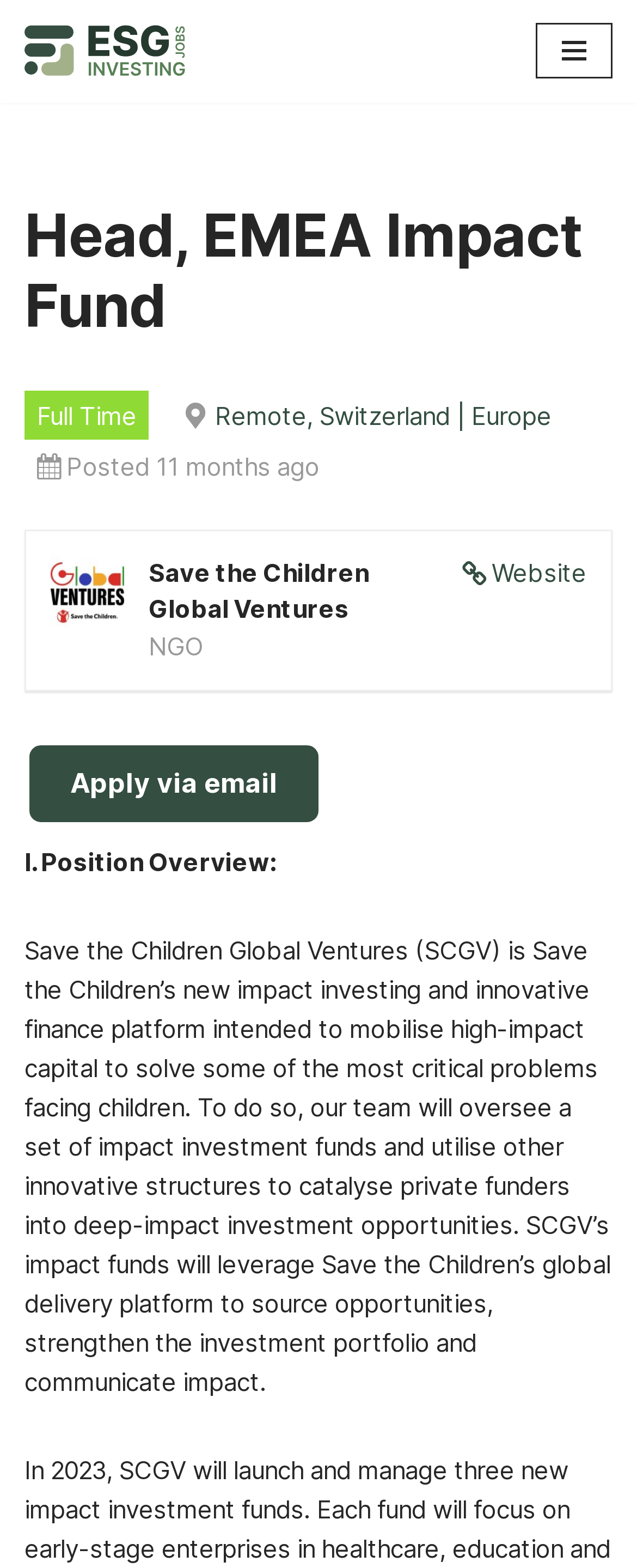What is the type of organization?
Please answer using one word or phrase, based on the screenshot.

NGO